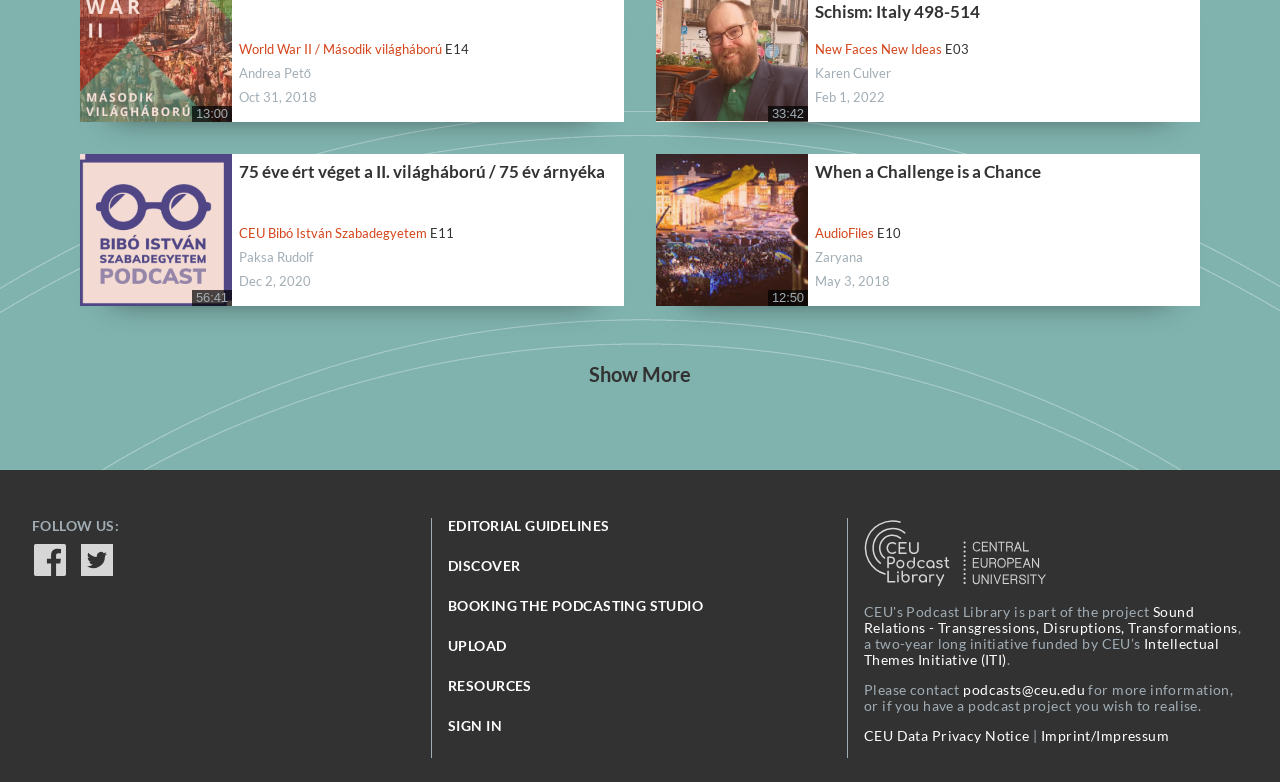Determine the bounding box coordinates for the area you should click to complete the following instruction: "Follow the 'FOLLOW US ON FACEBOOK' link".

[0.025, 0.693, 0.053, 0.739]